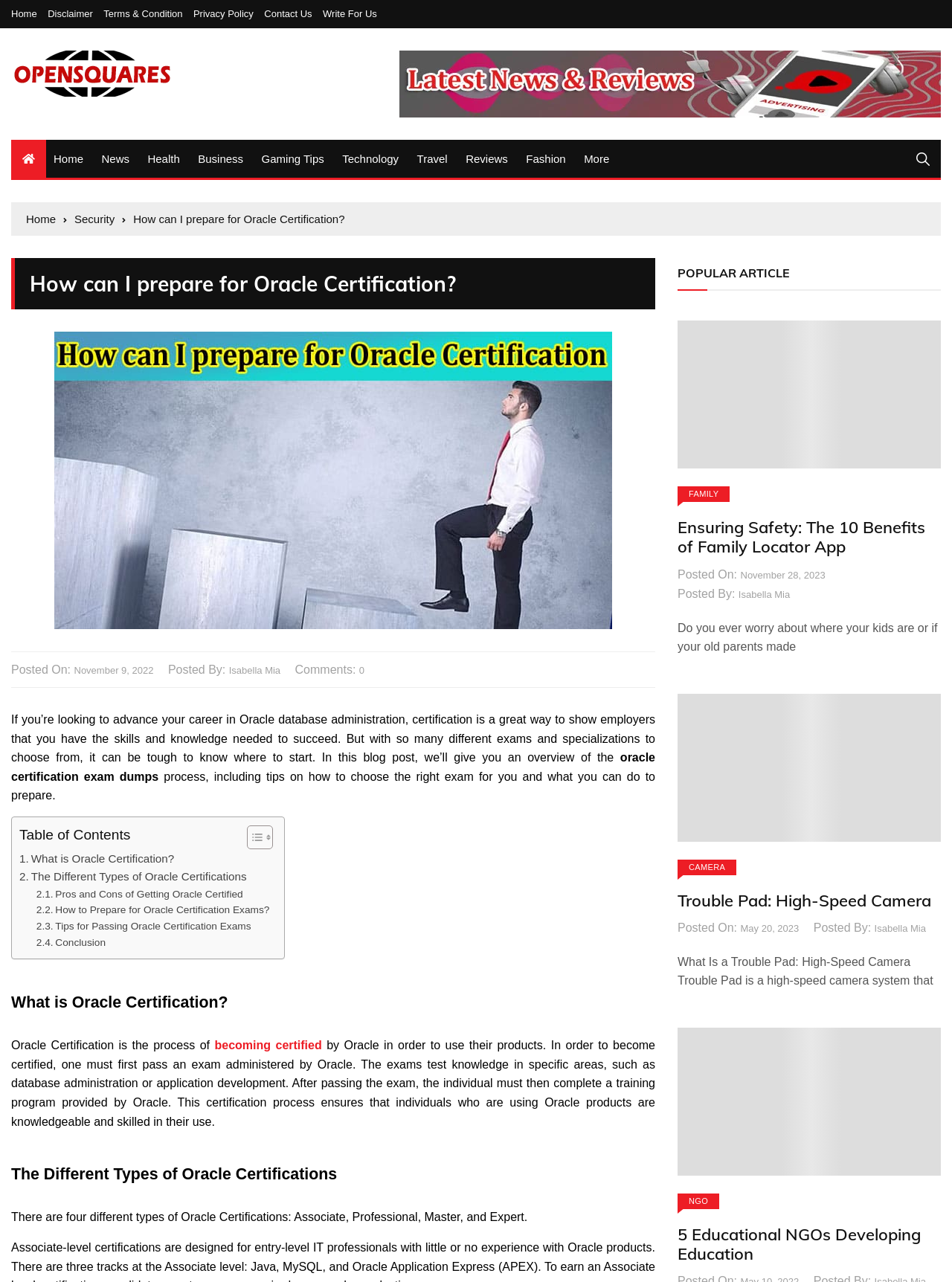Can you specify the bounding box coordinates for the region that should be clicked to fulfill this instruction: "Click on the 'Table of Contents' link".

[0.02, 0.645, 0.137, 0.657]